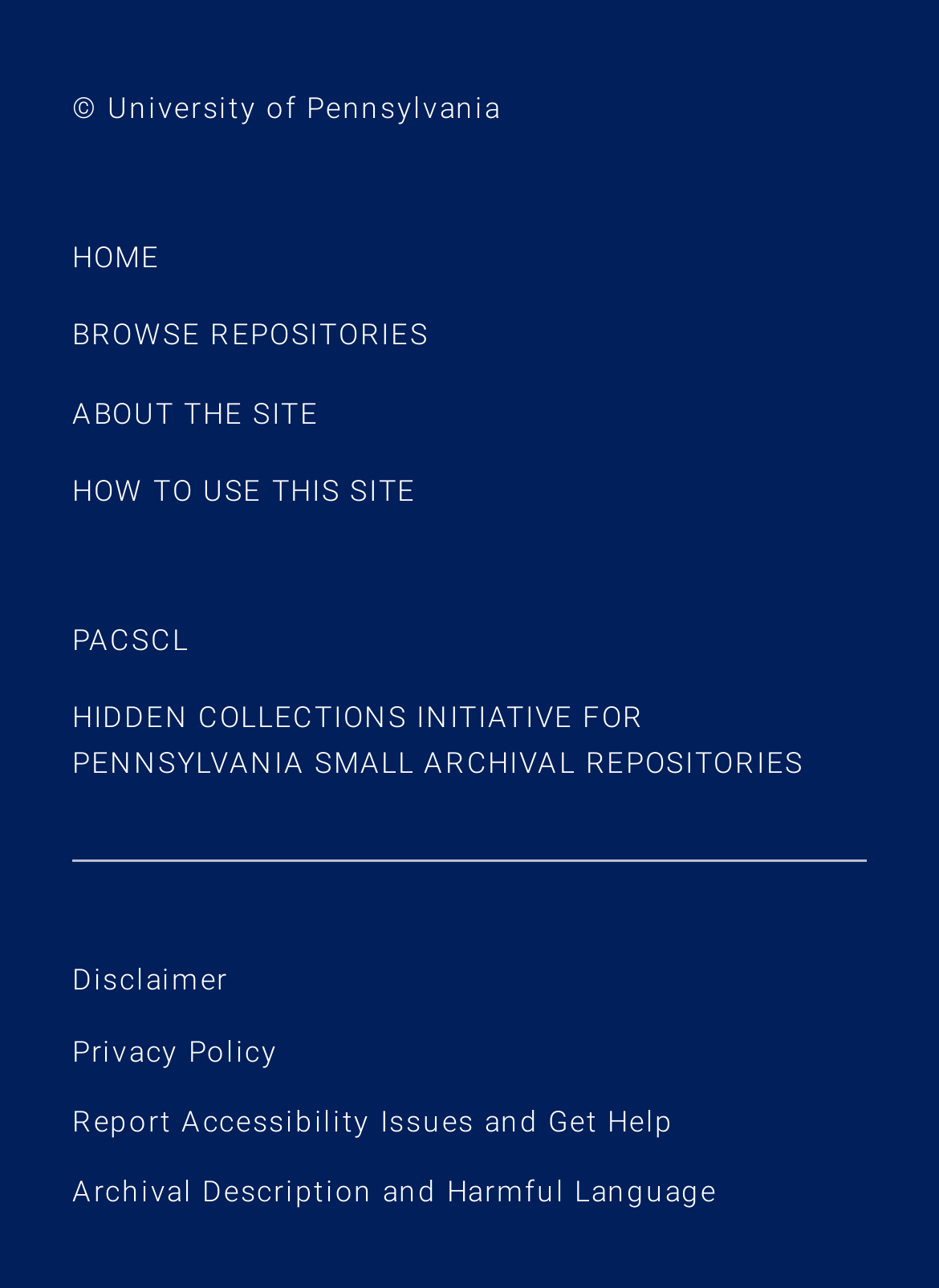What is the title of the section above the 'PACSCL' link? From the image, respond with a single word or brief phrase.

PACSCL